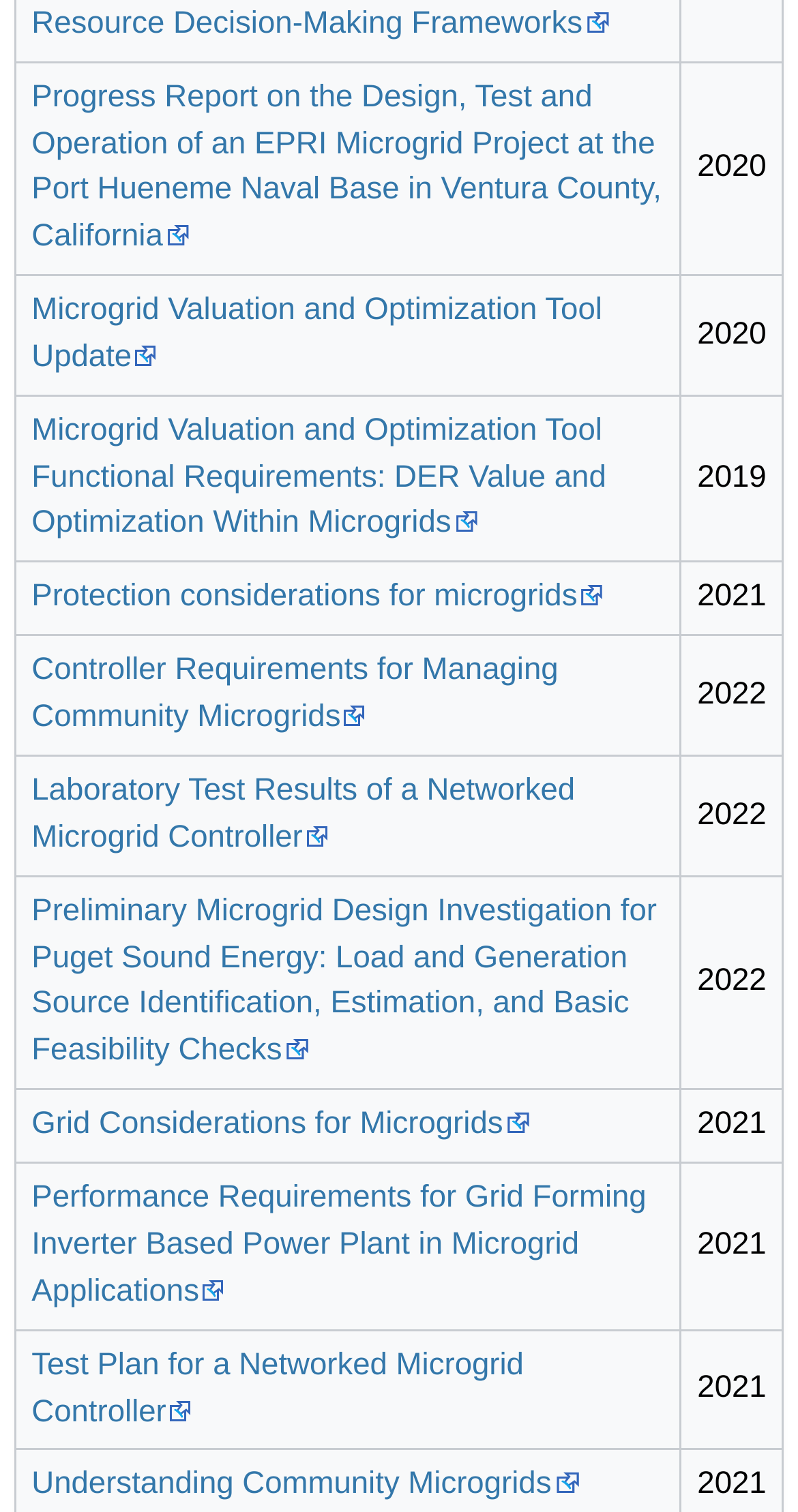Identify the bounding box coordinates for the element you need to click to achieve the following task: "View Progress Report on the Design, Test and Operation of an EPRI Microgrid Project at the Port Hueneme Naval Base in Ventura County, California". Provide the bounding box coordinates as four float numbers between 0 and 1, in the form [left, top, right, bottom].

[0.04, 0.052, 0.829, 0.168]